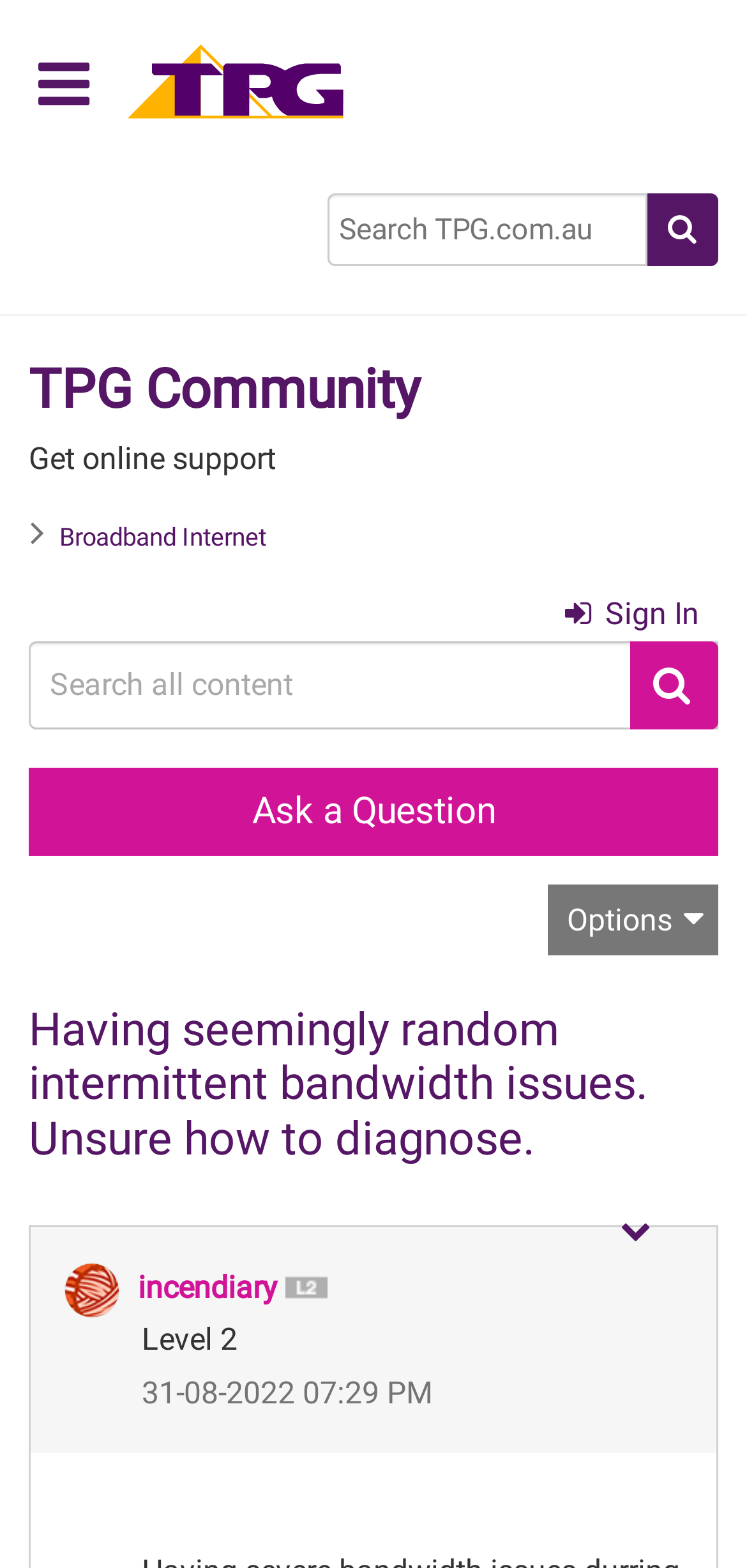Based on the visual content of the image, answer the question thoroughly: What is the level of the user who posted the question?

I found the answer by looking at the image element with the text 'Level 2' which is located near the 'View Profile of incendiary' link, indicating that the user who posted the question is at Level 2.